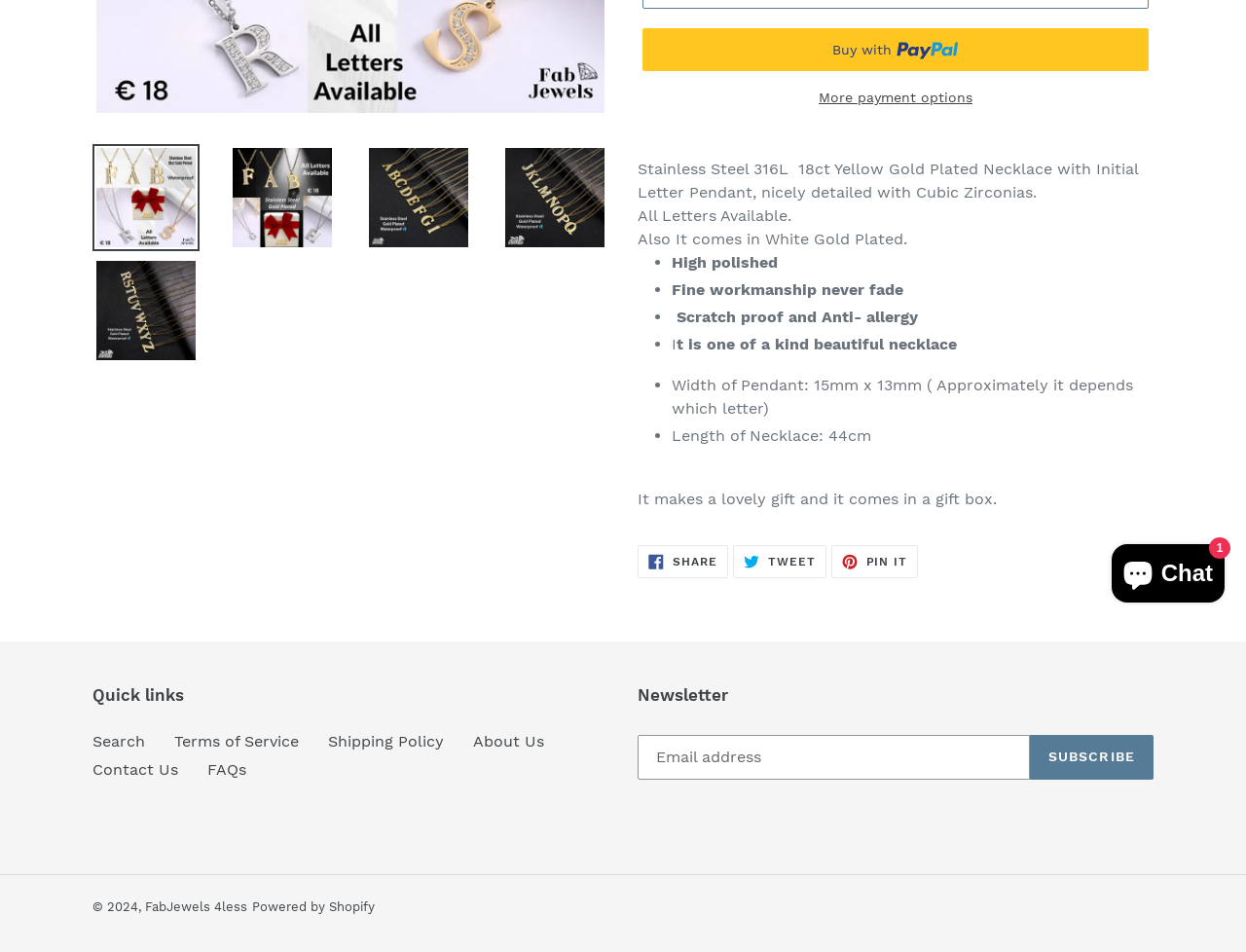Give the bounding box coordinates for the element described as: "About Us".

[0.38, 0.769, 0.437, 0.788]